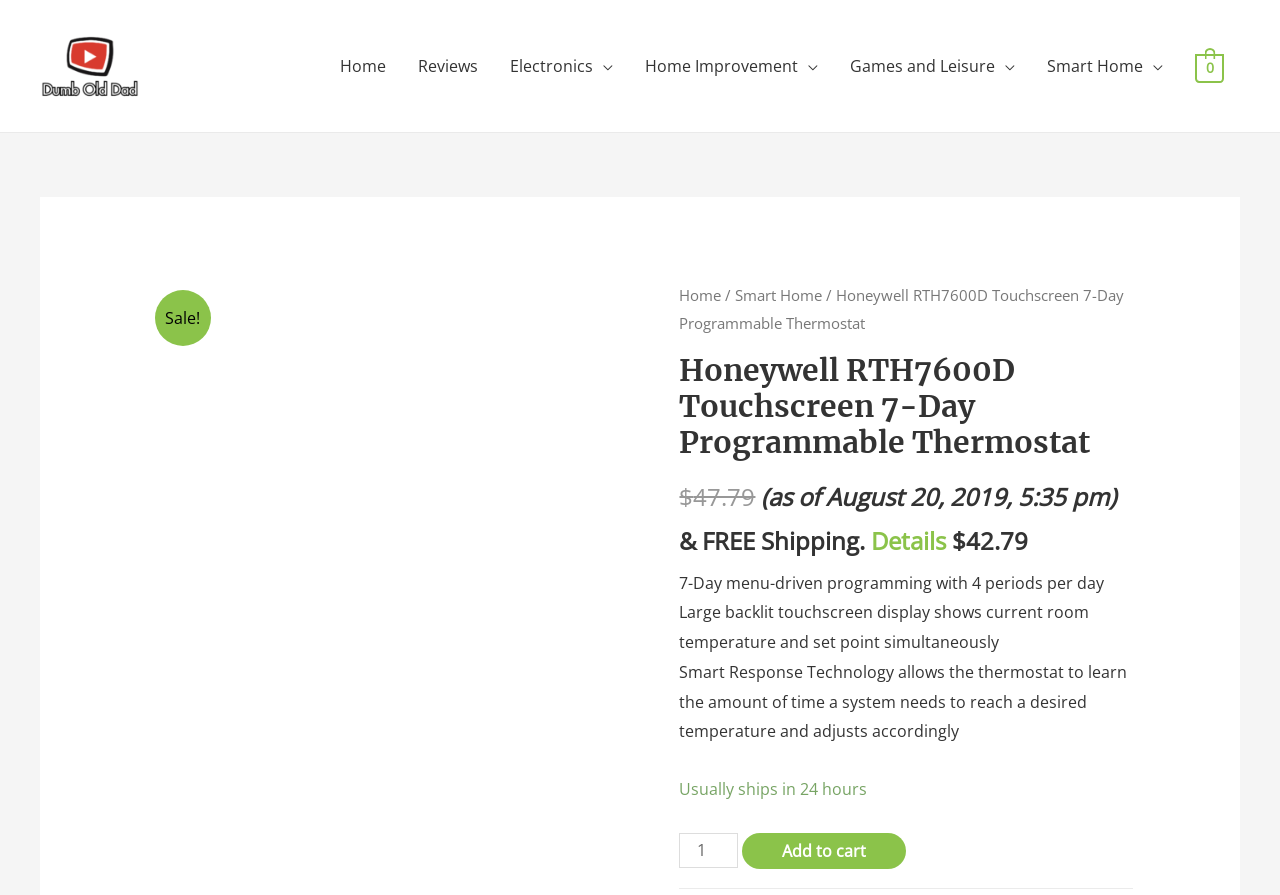Respond to the following question using a concise word or phrase: 
What is the price of the thermostat?

$42.79